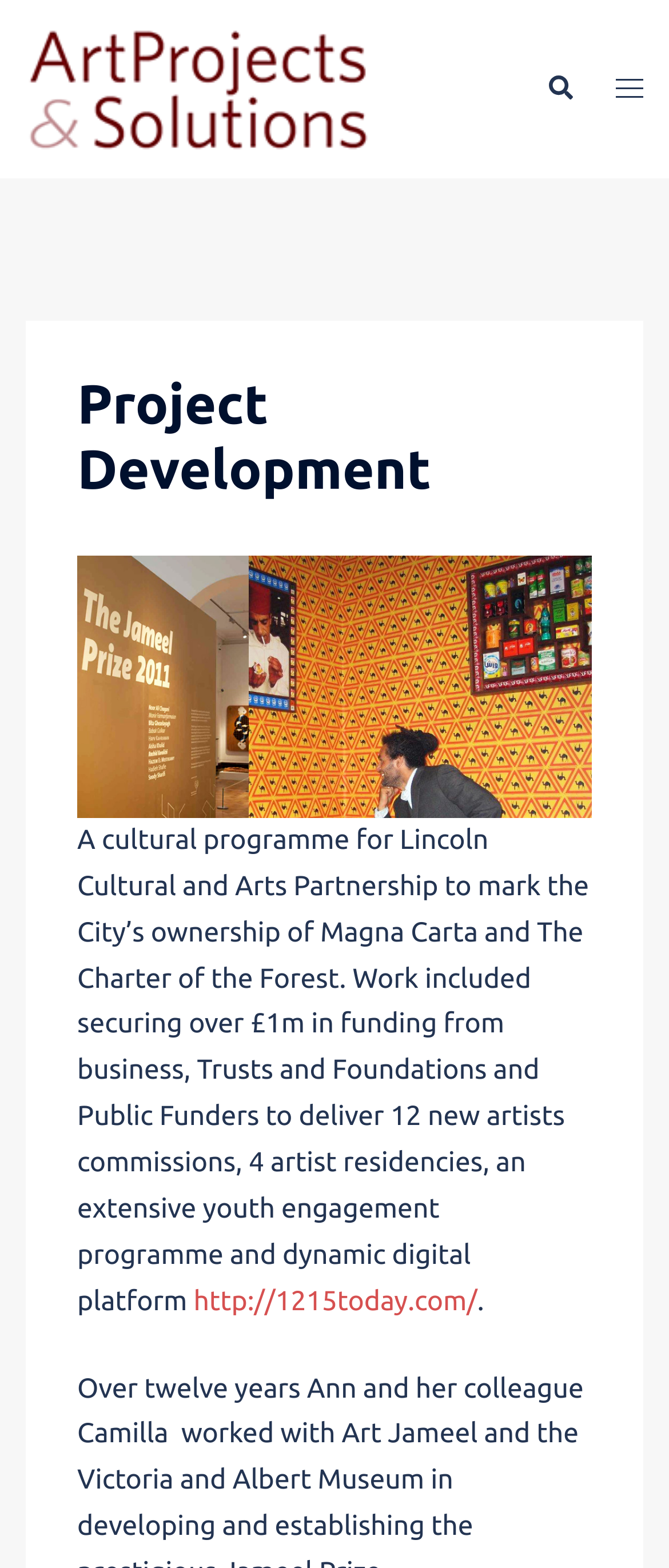Use a single word or phrase to answer the question: 
What is the URL of the dynamic digital platform?

http://1215today.com/